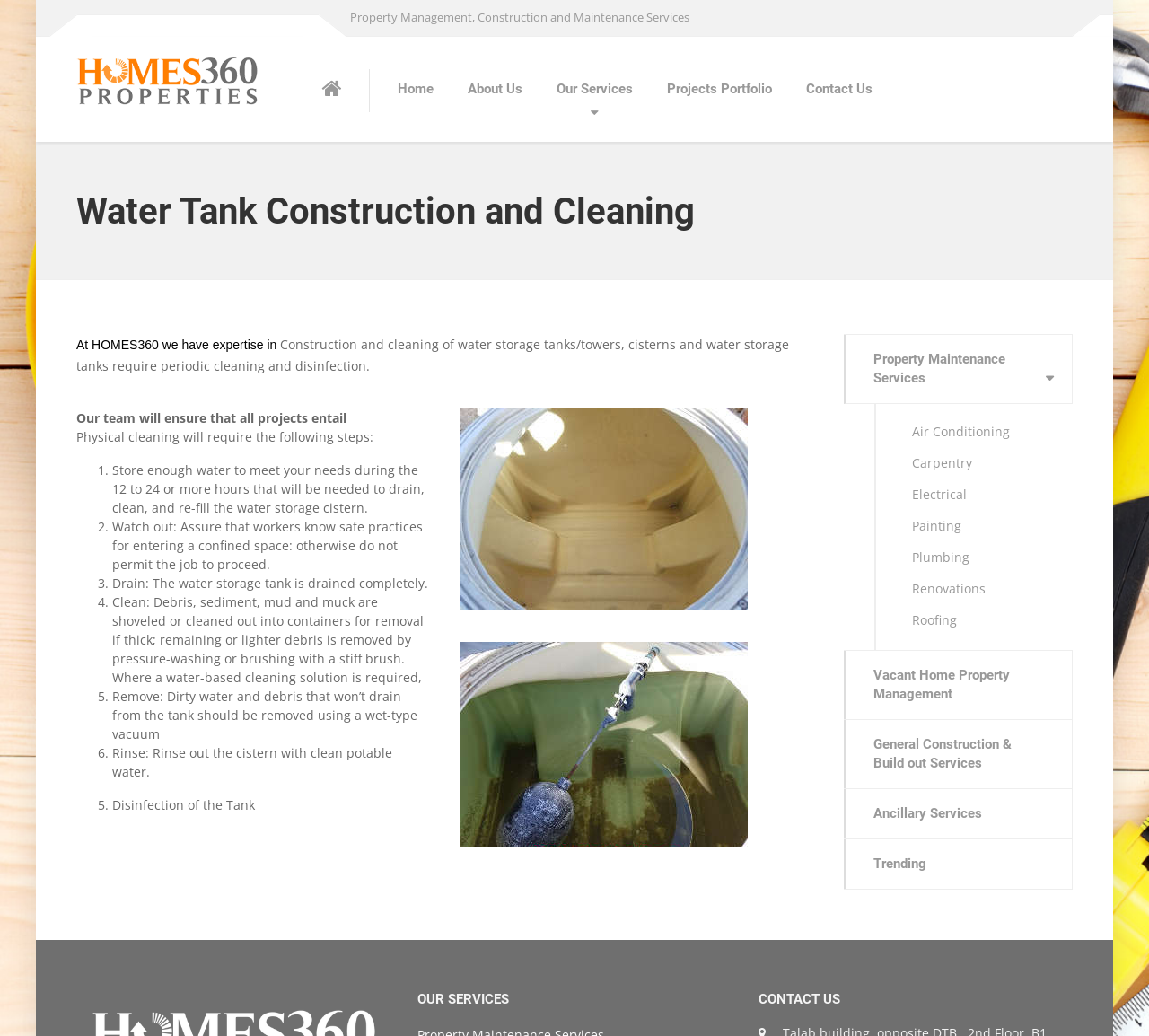Provide the bounding box coordinates of the HTML element described as: "alt="Homes360"". The bounding box coordinates should be four float numbers between 0 and 1, i.e., [left, top, right, bottom].

[0.066, 0.071, 0.226, 0.088]